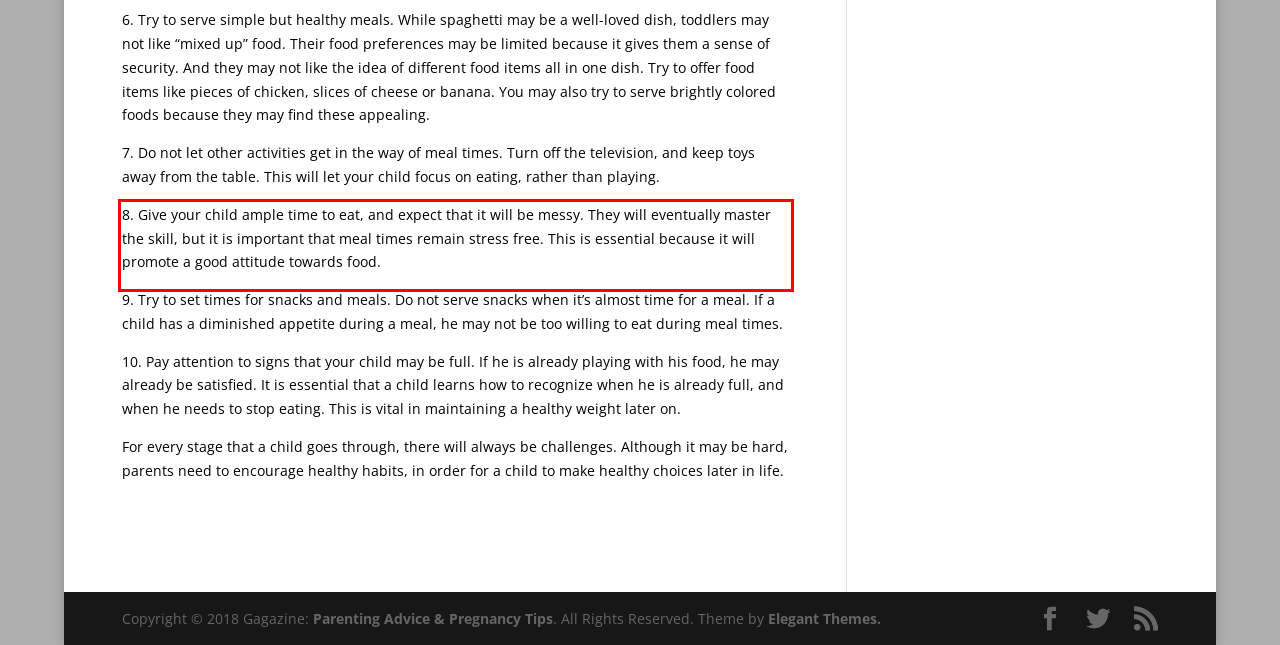Please identify and extract the text from the UI element that is surrounded by a red bounding box in the provided webpage screenshot.

8. Give your child ample time to eat, and expect that it will be messy. They will eventually master the skill, but it is important that meal times remain stress free. This is essential because it will promote a good attitude towards food.